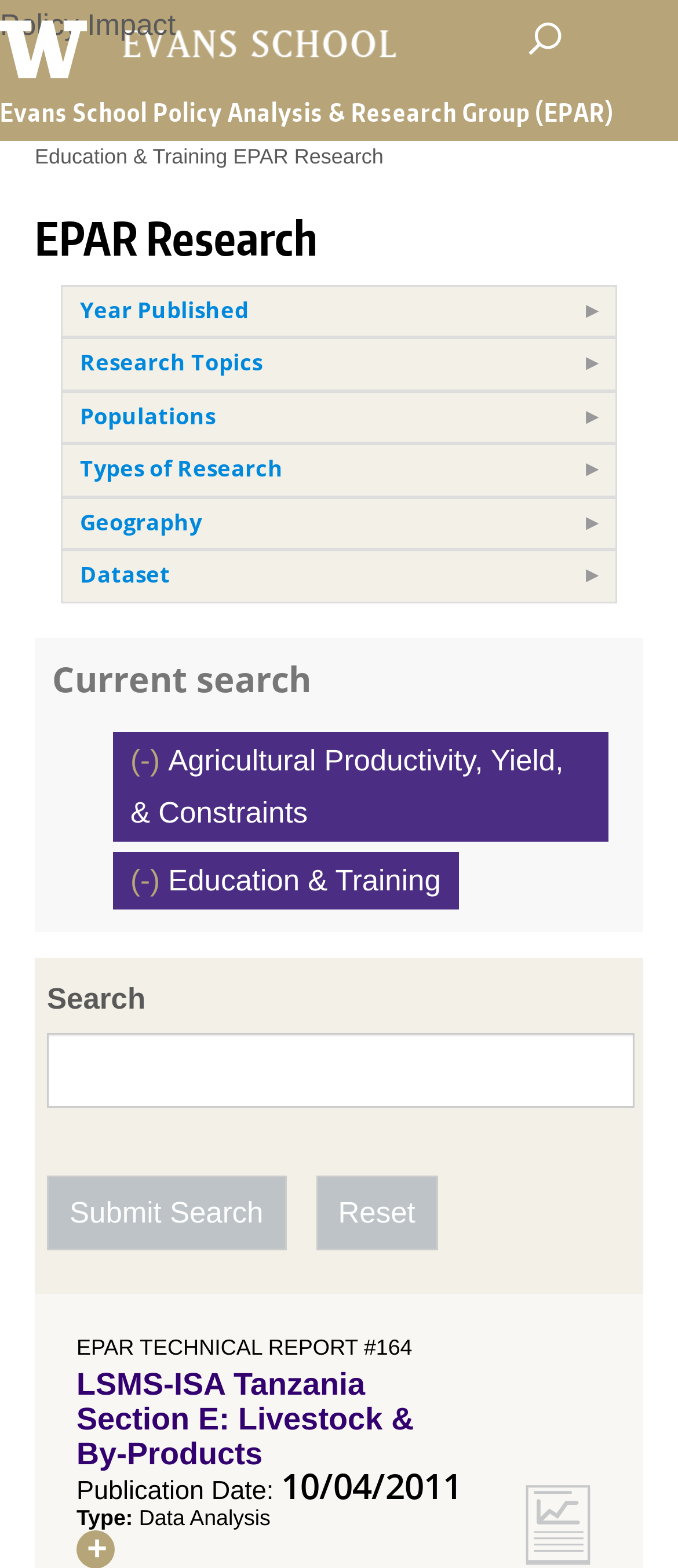Respond to the following query with just one word or a short phrase: 
What is the name of the research group?

Evans School Policy Analysis & Research Group